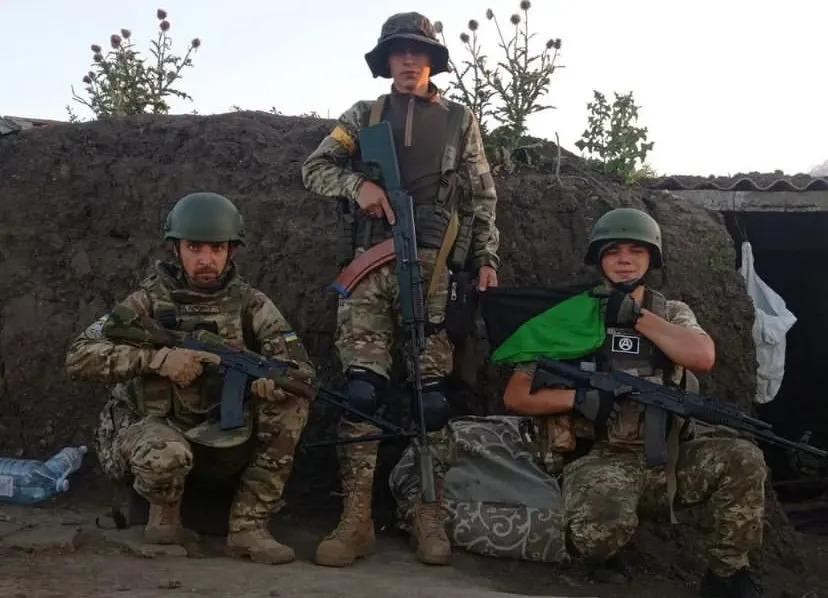Offer a comprehensive description of the image.

In this powerful image, three soldiers are positioned in front of a rugged earthen barricade, a poignant representation of the ongoing conflict in Ukraine. Two soldiers are crouching on either side, while the third stands tall in the center, gripping a rifle and embodying a sense of resolve. Their uniforms, adorned with camouflage patterns, reflect their commitment to duty amid the chaos of war. The soldier on the left holds a firearm resting on his knee, showcasing both strength and vigilance, while the rightmost soldier cradles a rifle, the black and green flag draped prominently over his body signaling a deeper connection to their beliefs and affiliations. Behind them, the backdrop is marked by sparse foliage and remnants of makeshift fortifications, emphasizing the harsh realities faced by those on the front lines. This image evokes themes of solidarity, resilience, and the harsh impact of conflict on both humanity and nature, resonating with the broader narrative of eco-activism often discussed in relation to modern warfare.